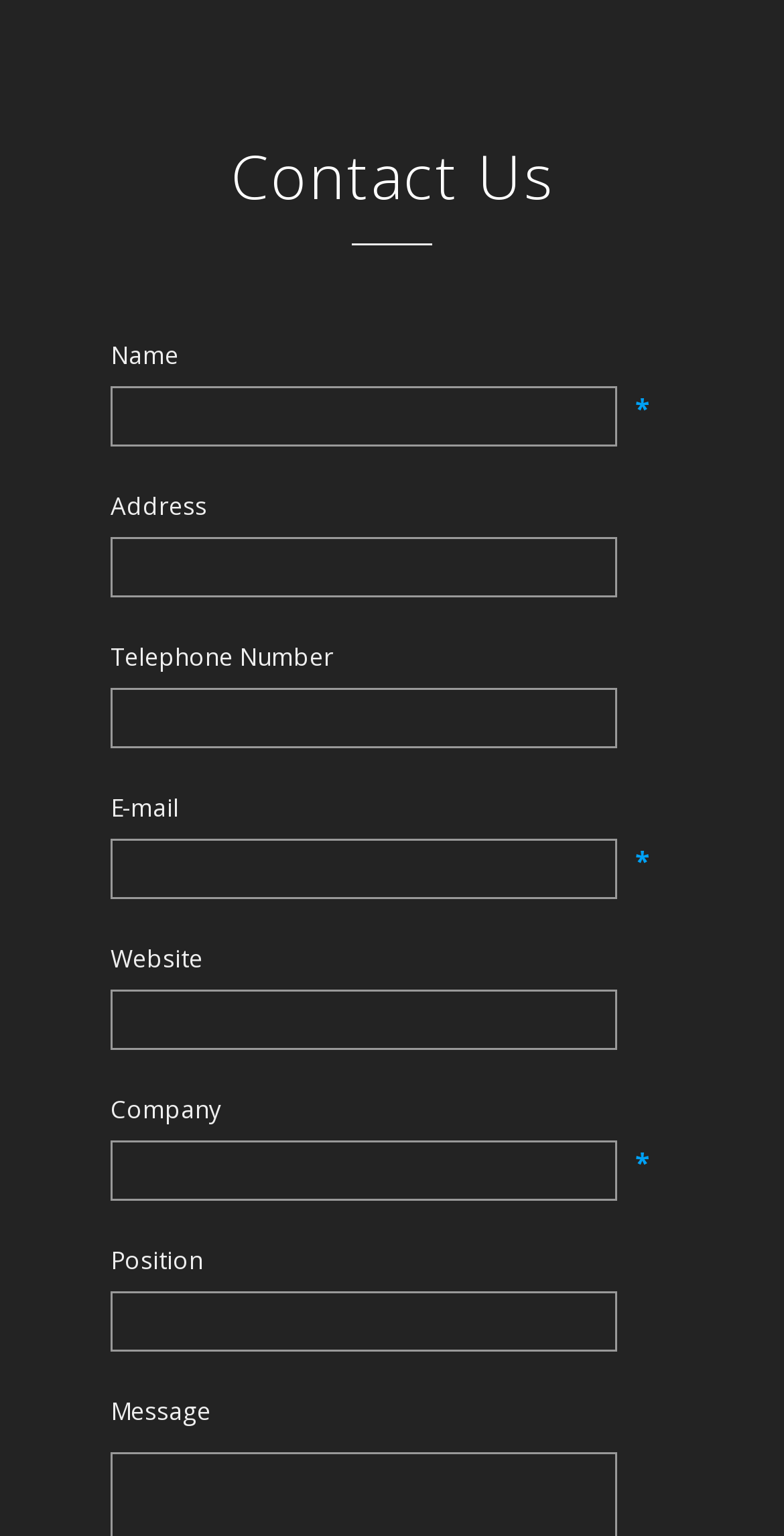Please find the bounding box for the following UI element description. Provide the coordinates in (top-left x, top-left y, bottom-right x, bottom-right y) format, with values between 0 and 1: parent_node: * name="company"

[0.141, 0.743, 0.787, 0.782]